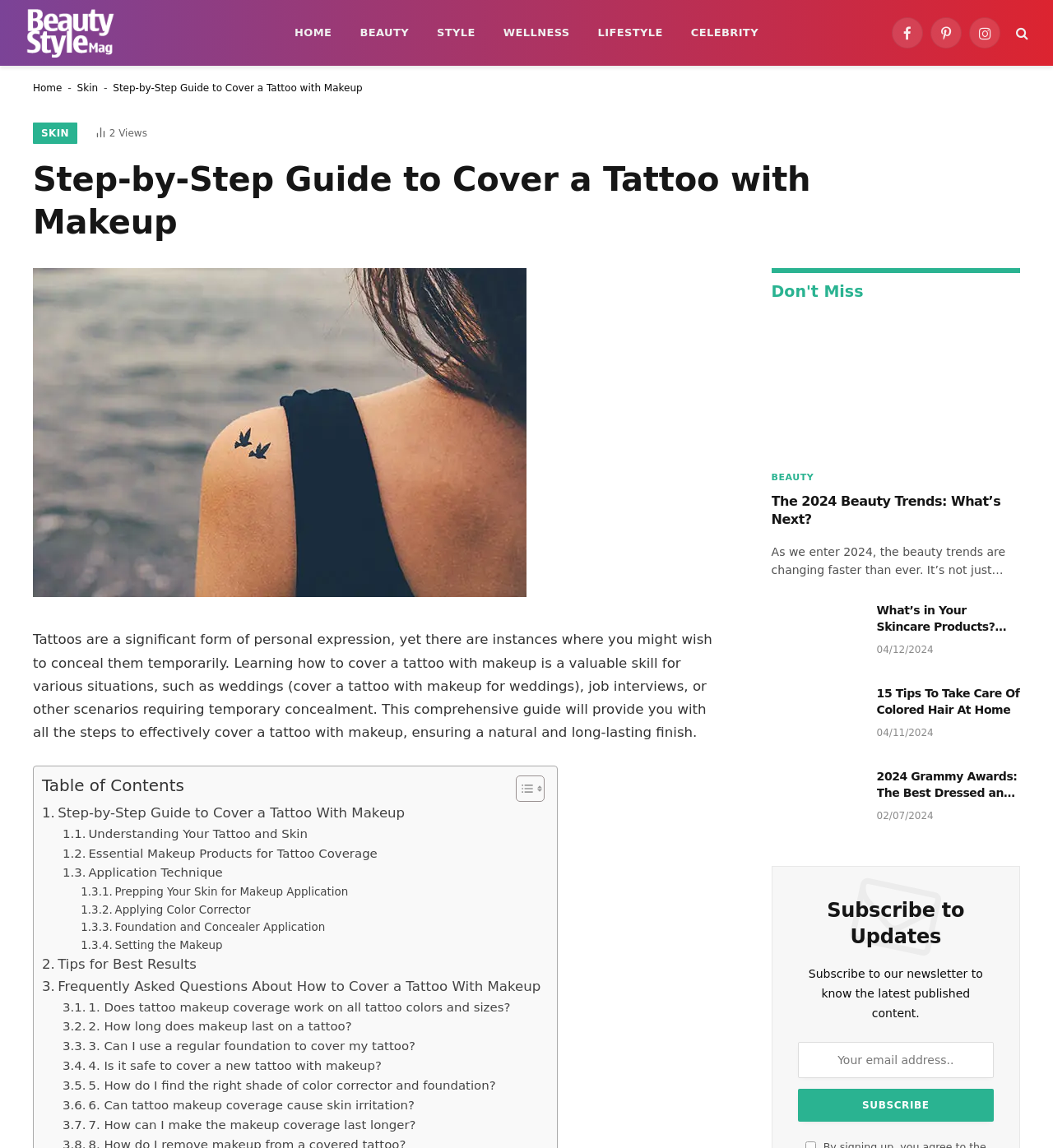What is the title of the first article in the 'Don't Miss' section?
Give a single word or phrase answer based on the content of the image.

2024 beauty trends